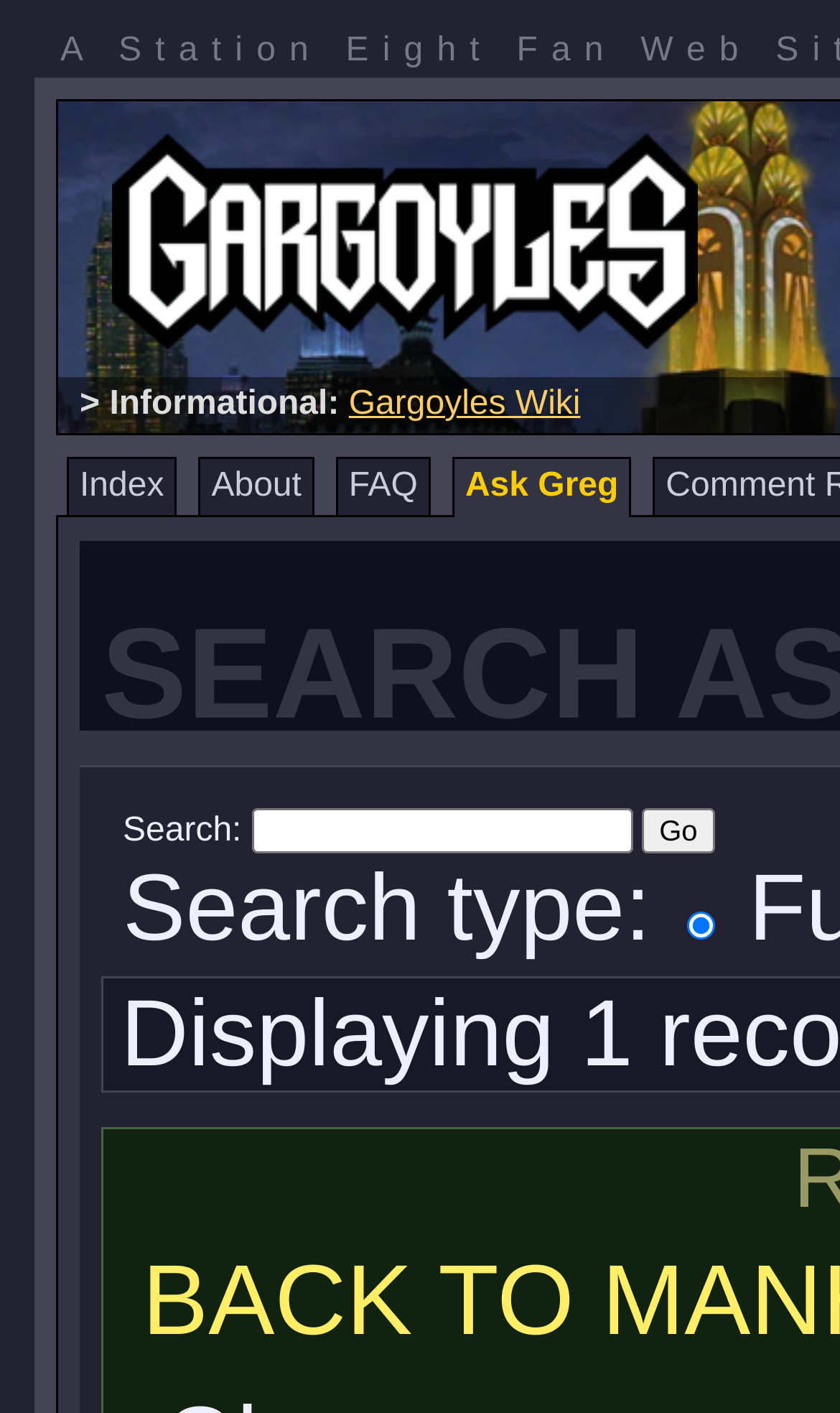Identify the bounding box coordinates of the area that should be clicked in order to complete the given instruction: "Search for something". The bounding box coordinates should be four float numbers between 0 and 1, i.e., [left, top, right, bottom].

[0.299, 0.572, 0.753, 0.604]